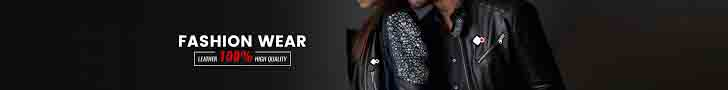Create a vivid and detailed description of the image.

The image features a stylish promotional banner for a fashion brand, prominently displaying the text "FASHION WEAR" in bold black letters. Below this, the slogan "LEADING 100% PREMIUM QUALITY" emphasizes the brand's commitment to high-quality apparel. The background is dark, enhancing the visual impact of the text, while the image seems to showcase individuals wearing fashionable outfits, subtly suggesting a modern and trendy aesthetic. This captivating design aims to attract fashion-conscious consumers, communicating a message of luxury and exclusive style.